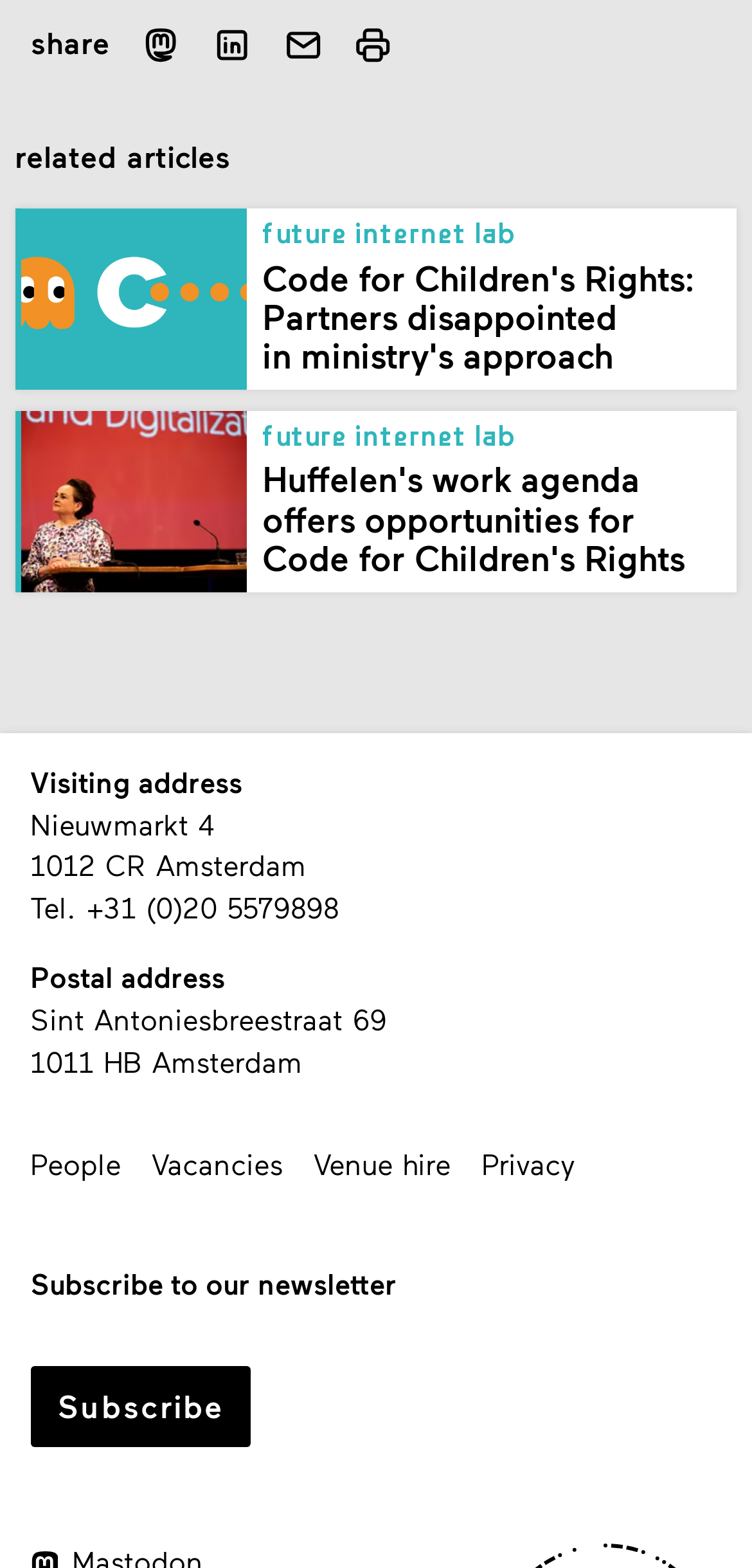What is the postal code of the postal address?
Give a comprehensive and detailed explanation for the question.

I searched for the 'Postal address' label and found the corresponding text 'Sint Antoniesbreestraat 69, 1011 HB Amsterdam', which indicates the postal code is '1011 HB'.